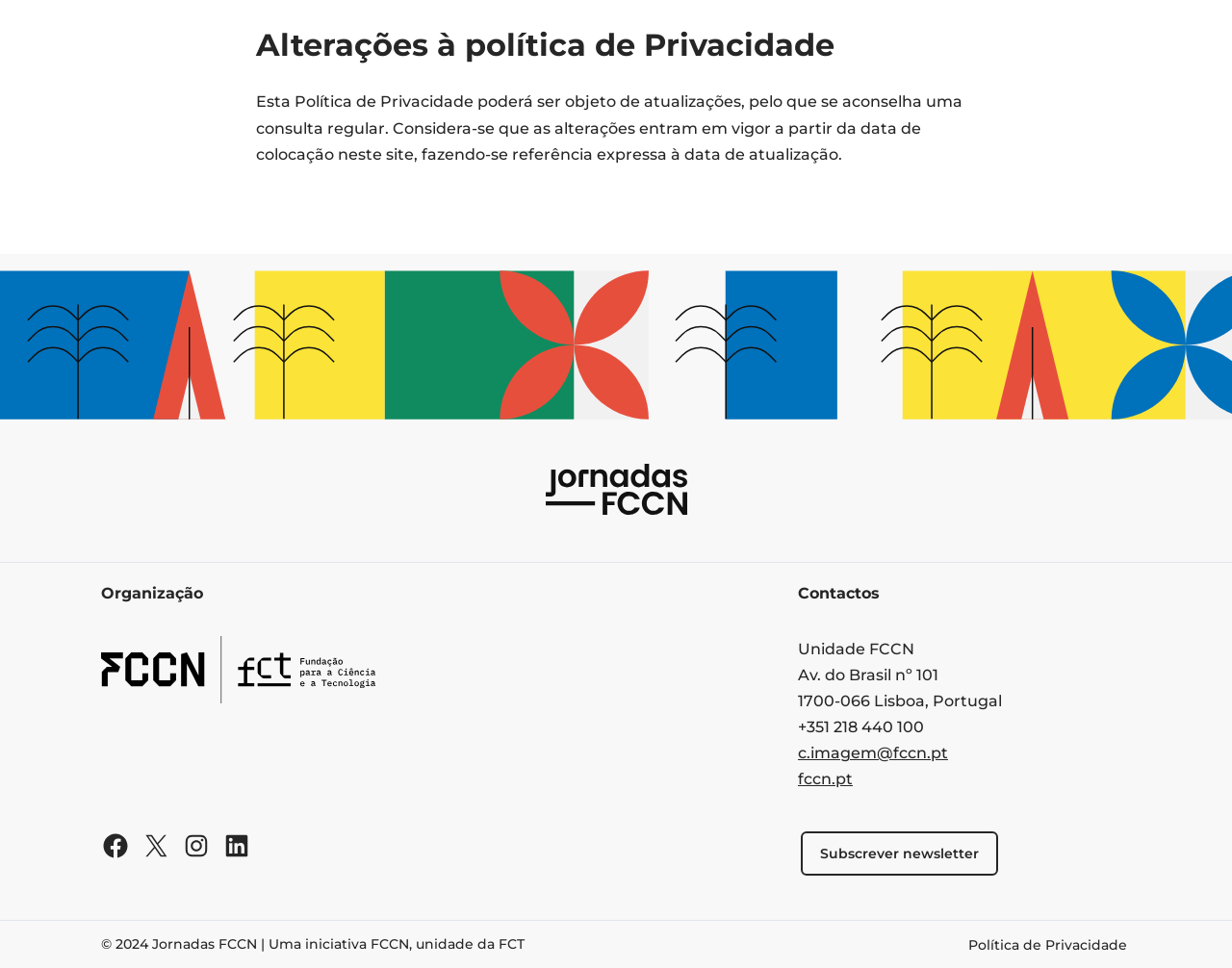Please identify the bounding box coordinates of the area I need to click to accomplish the following instruction: "Click the link to Subscrever newsletter".

[0.65, 0.859, 0.811, 0.905]